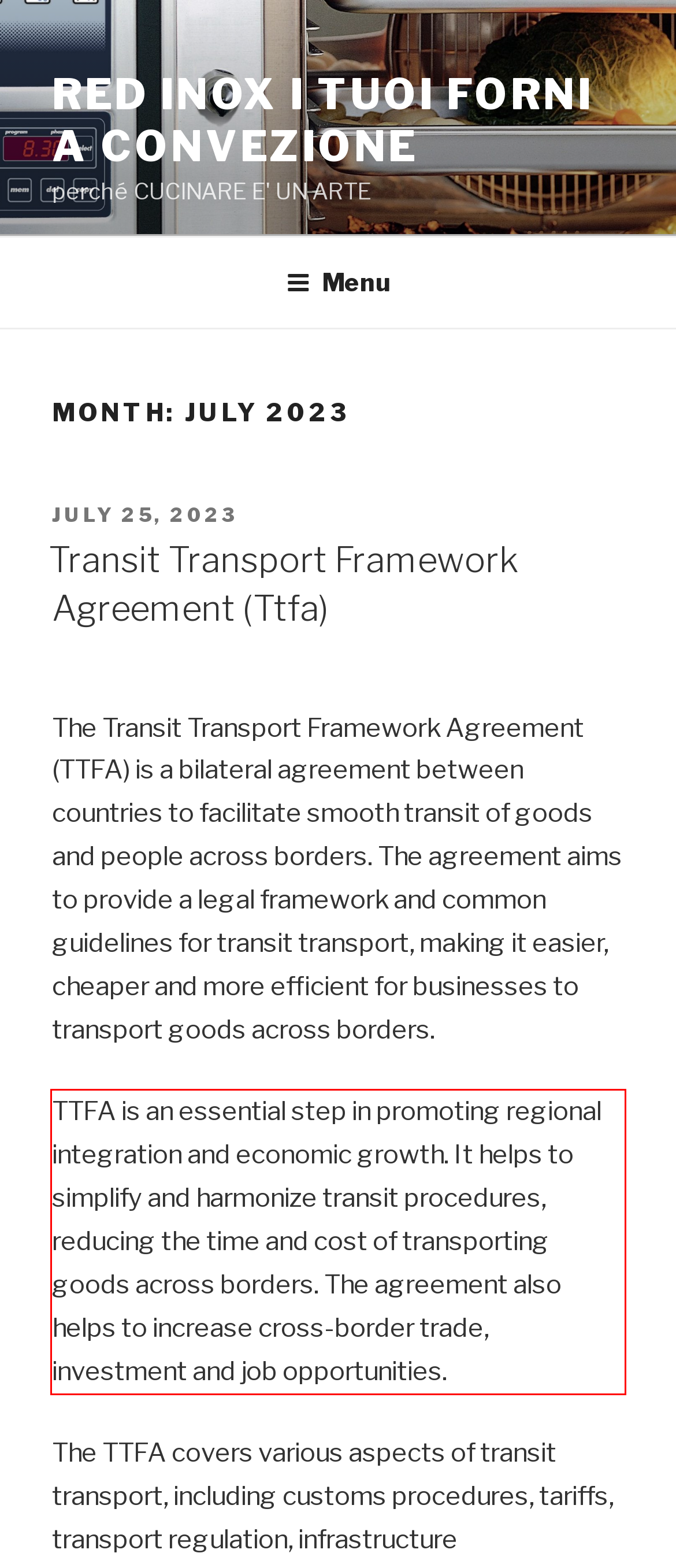Using the webpage screenshot, recognize and capture the text within the red bounding box.

TTFA is an essential step in promoting regional integration and economic growth. It helps to simplify and harmonize transit procedures, reducing the time and cost of transporting goods across borders. The agreement also helps to increase cross-border trade, investment and job opportunities.